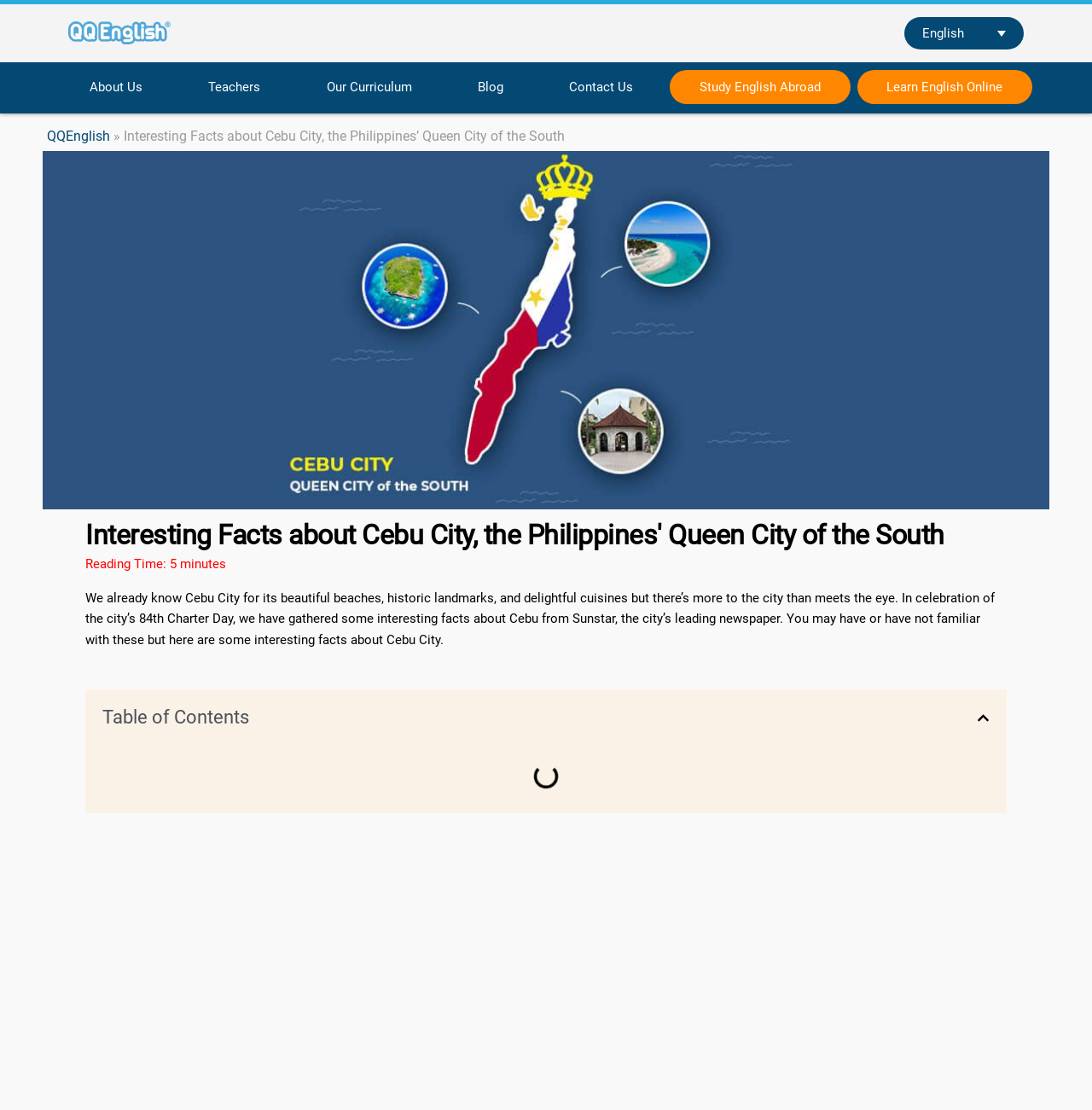What is the type of logo in the top-left corner?
Please give a detailed answer to the question using the information shown in the image.

The logo in the top-left corner is the QQEnglish logo, which is an image element with ID 97 and is also a link element with ID 73.